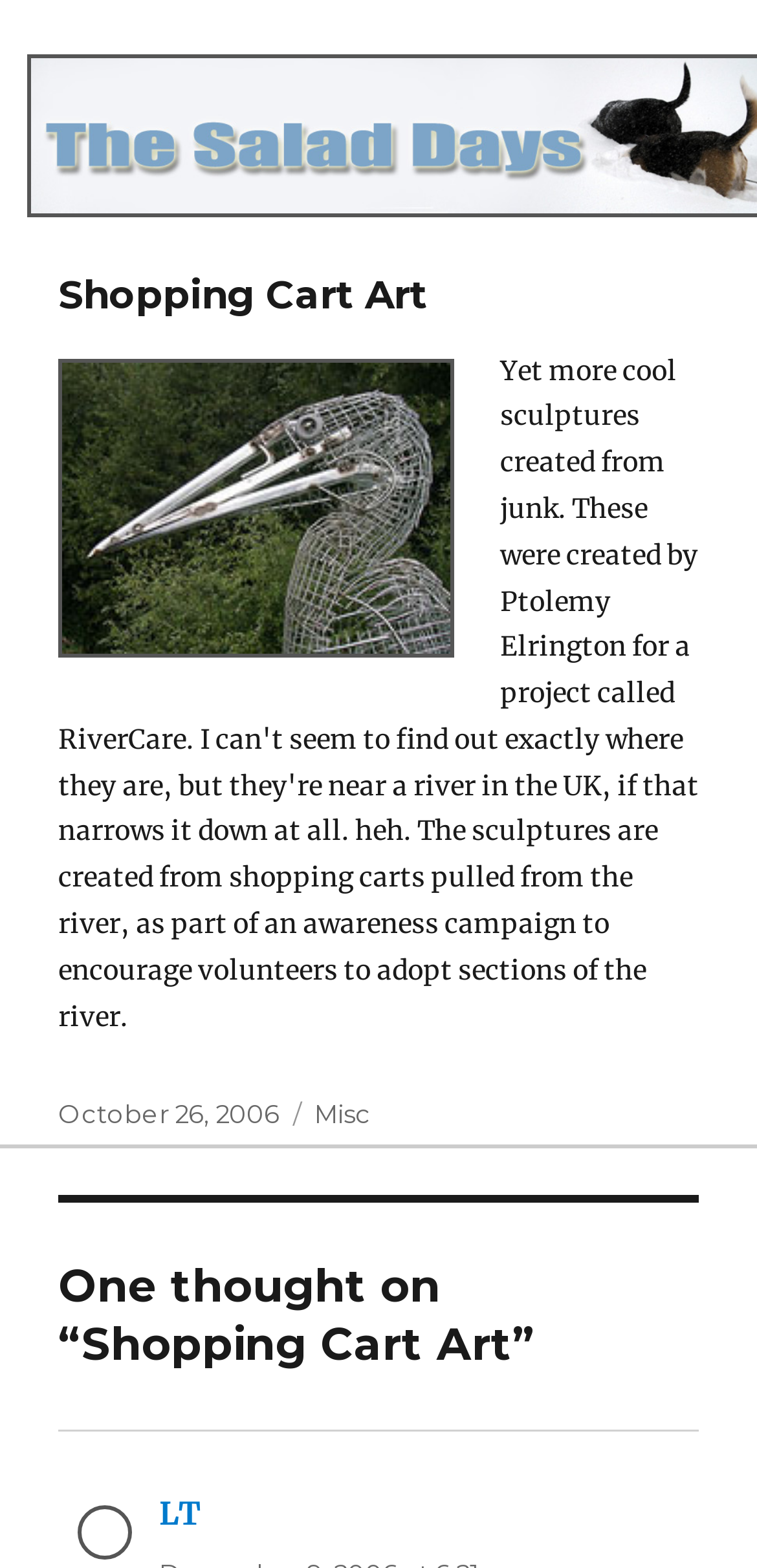Offer an in-depth caption of the entire webpage.

The webpage is about "Shopping Cart Art" and is titled "The Salad Days". At the top, there are two links with the same text "The Salad Days", one smaller and one larger, with the larger one spanning almost the entire width of the page. 

Below these links, there is an article section that takes up most of the page. Within this section, there is a header with a heading that reads "Shopping Cart Art" and an image positioned to the right of the heading. 

At the bottom of the article section, there is a footer area that contains some metadata about the post. It includes the text "Posted on" followed by a link with the date "October 26, 2006". To the right of the date, there is the text "Categories" and a link to the category "Misc". 

Further down, there is a heading that reads "One thought on “Shopping Cart Art”". Below this heading, there is a comment section with a link to the commenter's name "LT" and the text "says:" followed by the comment itself, which is not provided in the accessibility tree.